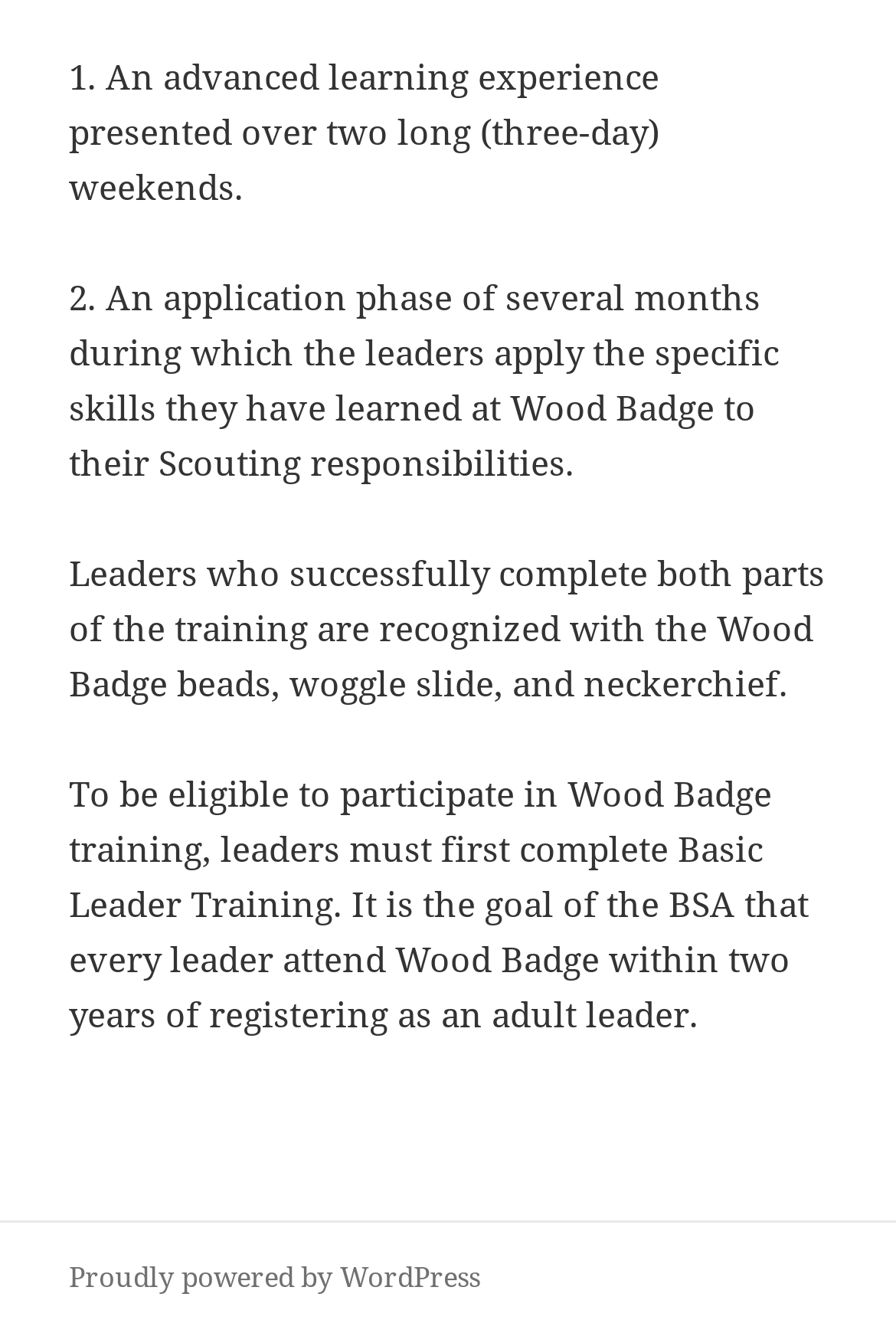What is required to participate in Wood Badge training?
Give a thorough and detailed response to the question.

According to the text, leaders must first complete Basic Leader Training to be eligible to participate in Wood Badge training.